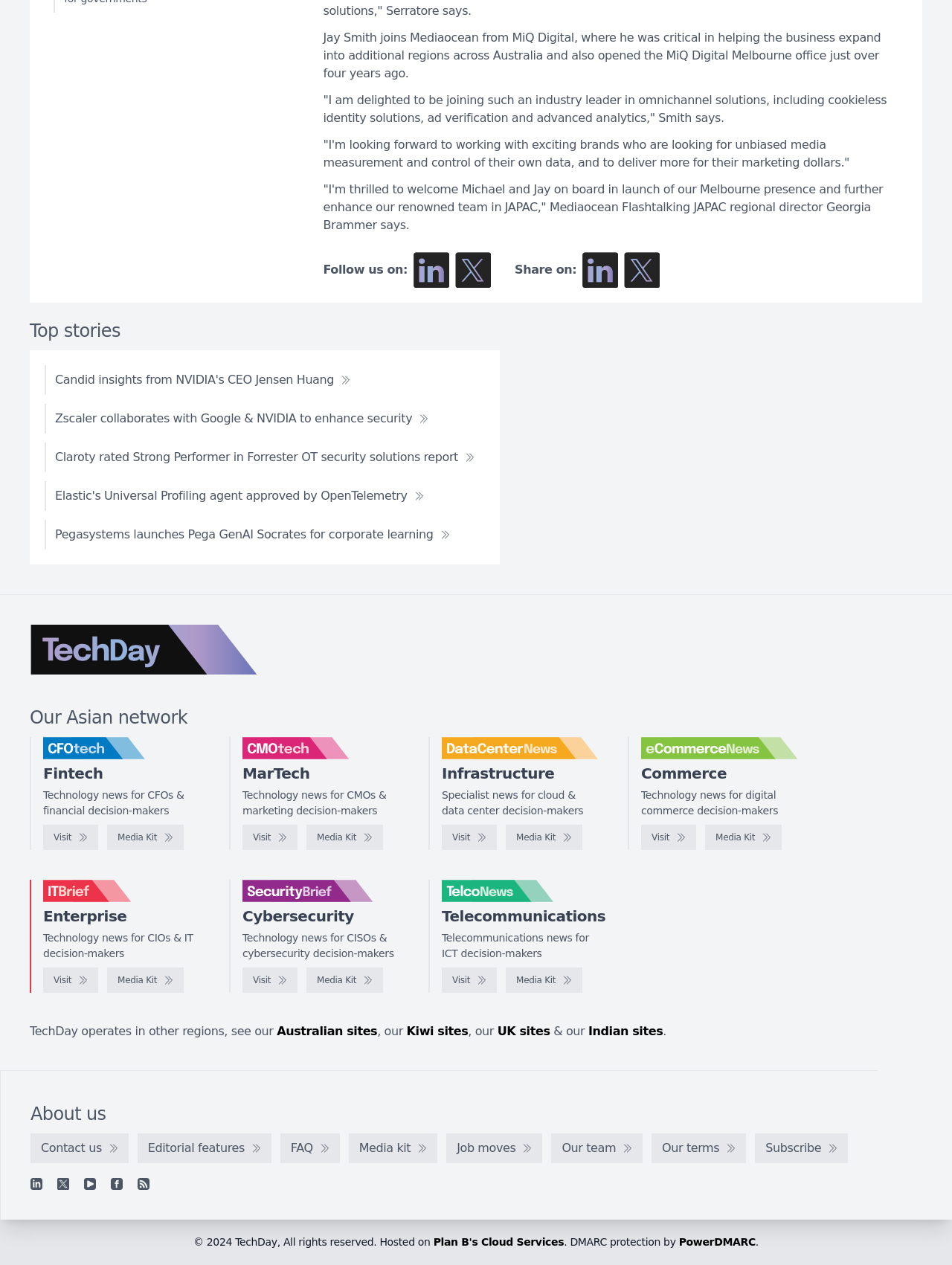Can you find the bounding box coordinates for the element to click on to achieve the instruction: "Follow us on LinkedIn"?

[0.434, 0.199, 0.472, 0.228]